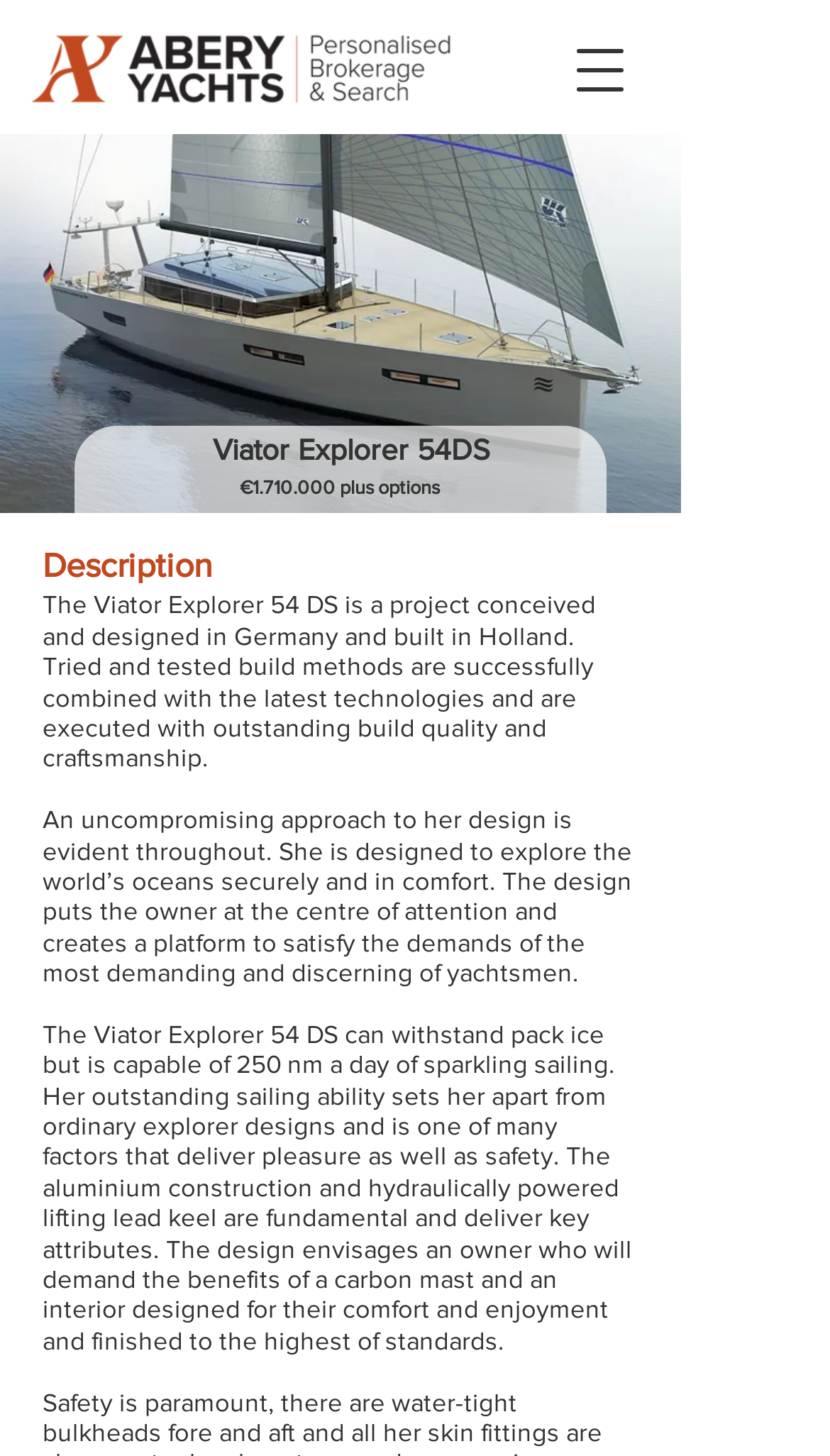What is the purpose of the yacht's design?
Based on the visual information, provide a detailed and comprehensive answer.

I found the information about the purpose of the yacht's design by reading the description of the yacht, which is located below the heading 'Description'. The description states that the yacht is 'designed to explore the world's oceans securely and in comfort'.